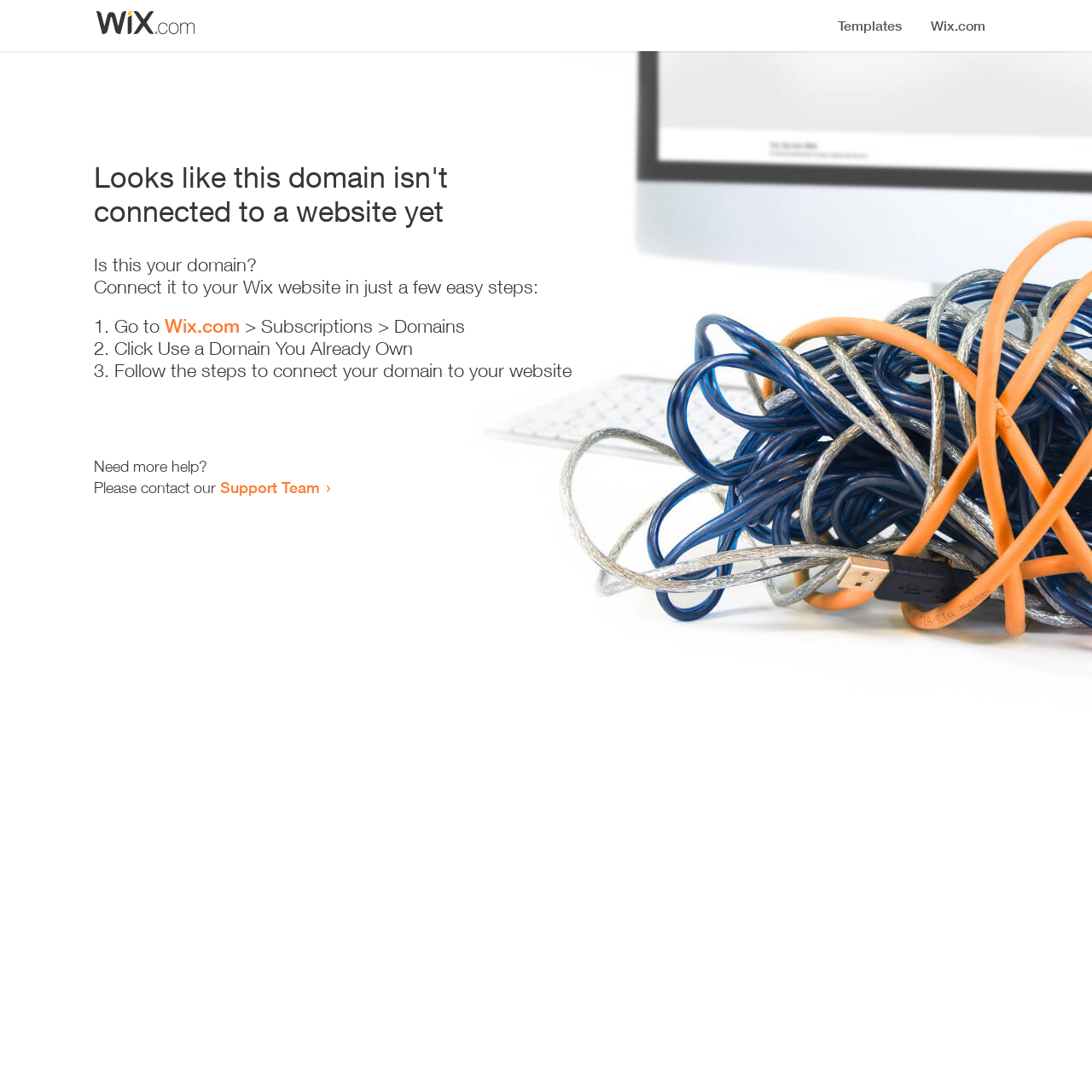Extract the bounding box coordinates for the described element: "alt="Vivint Authorized Retailer Riverside"". The coordinates should be represented as four float numbers between 0 and 1: [left, top, right, bottom].

None